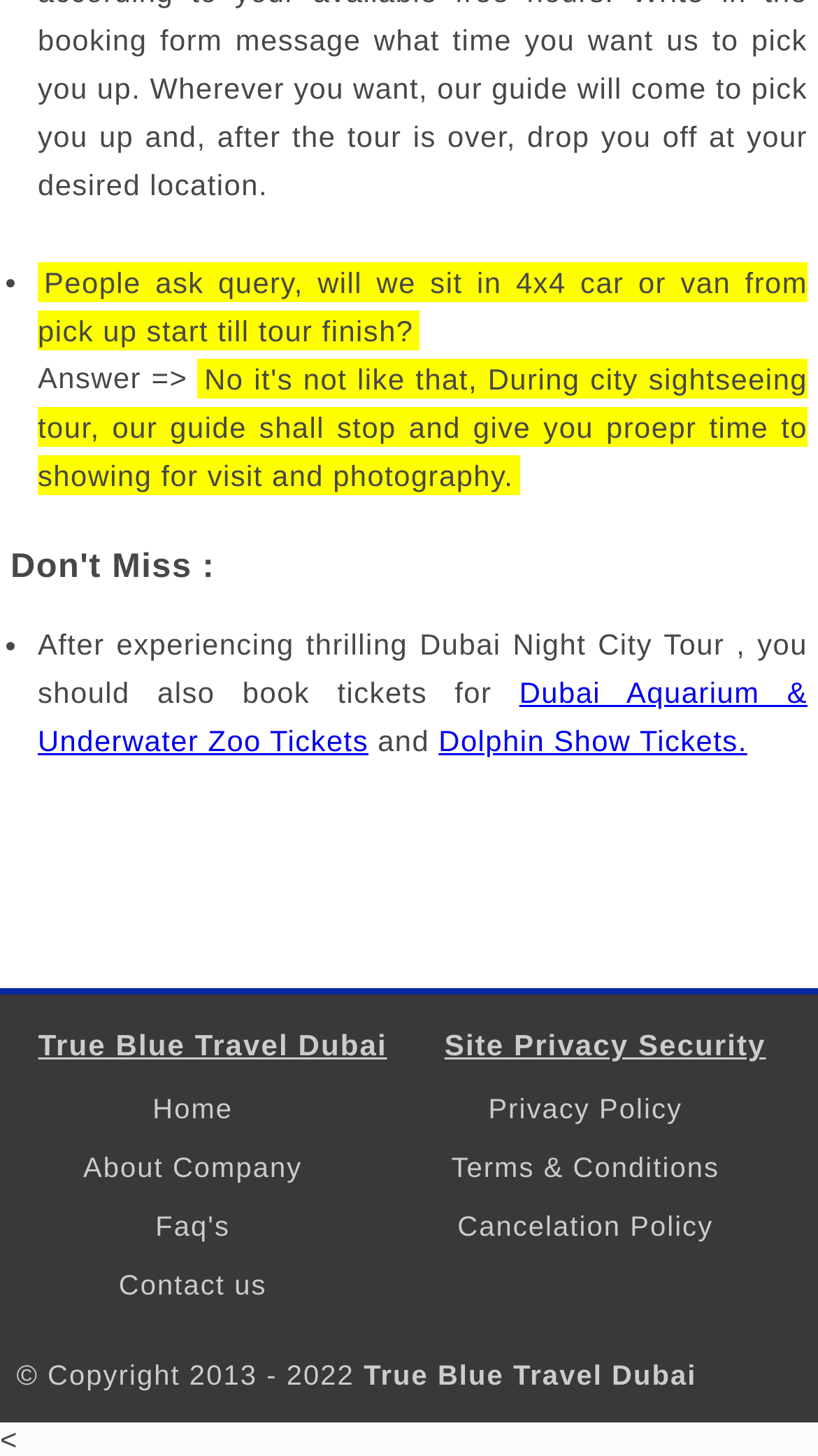Locate the UI element described by Dolphin Show Tickets. and provide its bounding box coordinates. Use the format (top-left x, top-left y, bottom-right x, bottom-right y) with all values as floating point numbers between 0 and 1.

[0.536, 0.498, 0.913, 0.521]